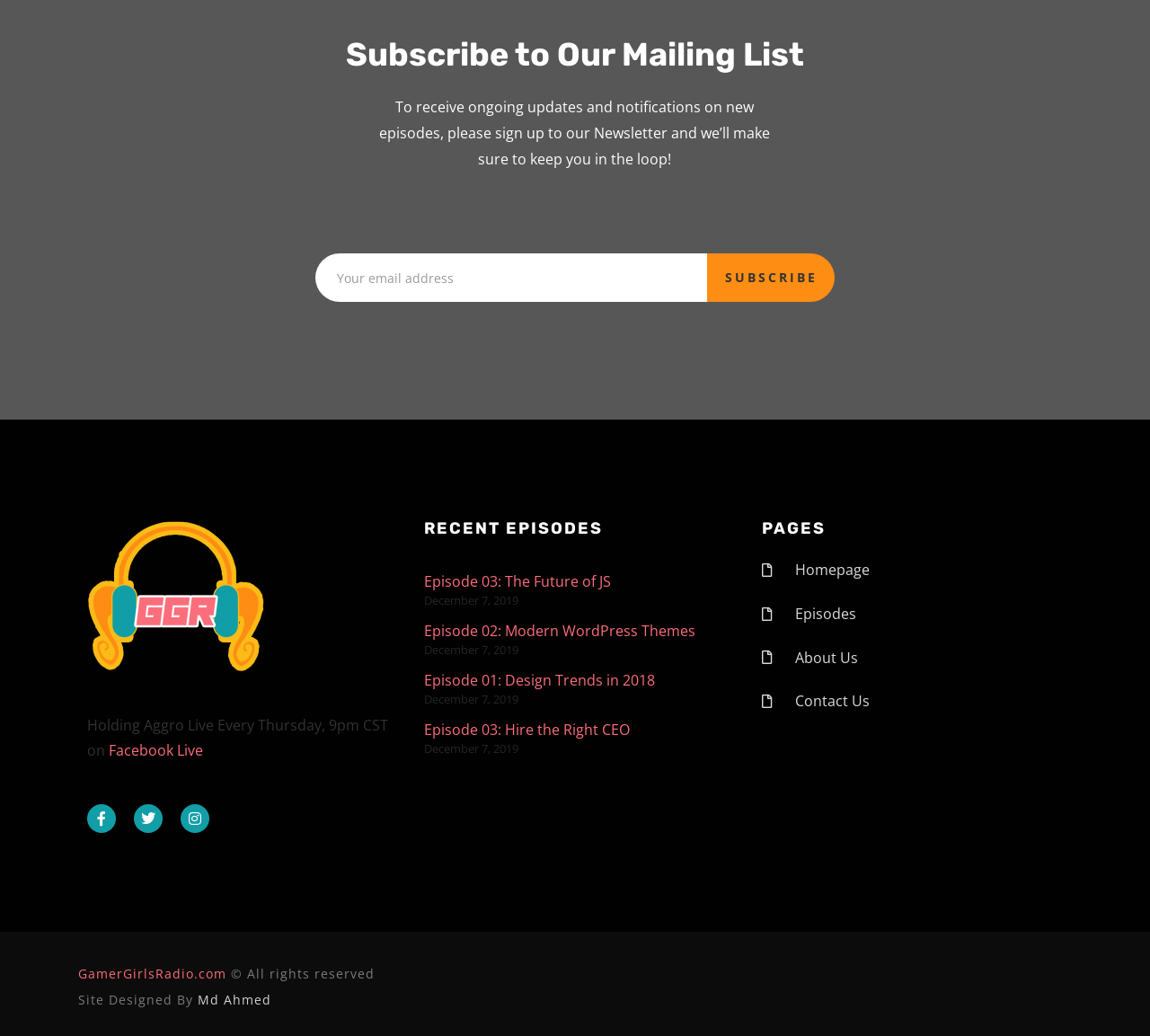Identify the bounding box coordinates for the region of the element that should be clicked to carry out the instruction: "Read Episode 03: The Future of JS". The bounding box coordinates should be four float numbers between 0 and 1, i.e., [left, top, right, bottom].

[0.369, 0.552, 0.531, 0.571]